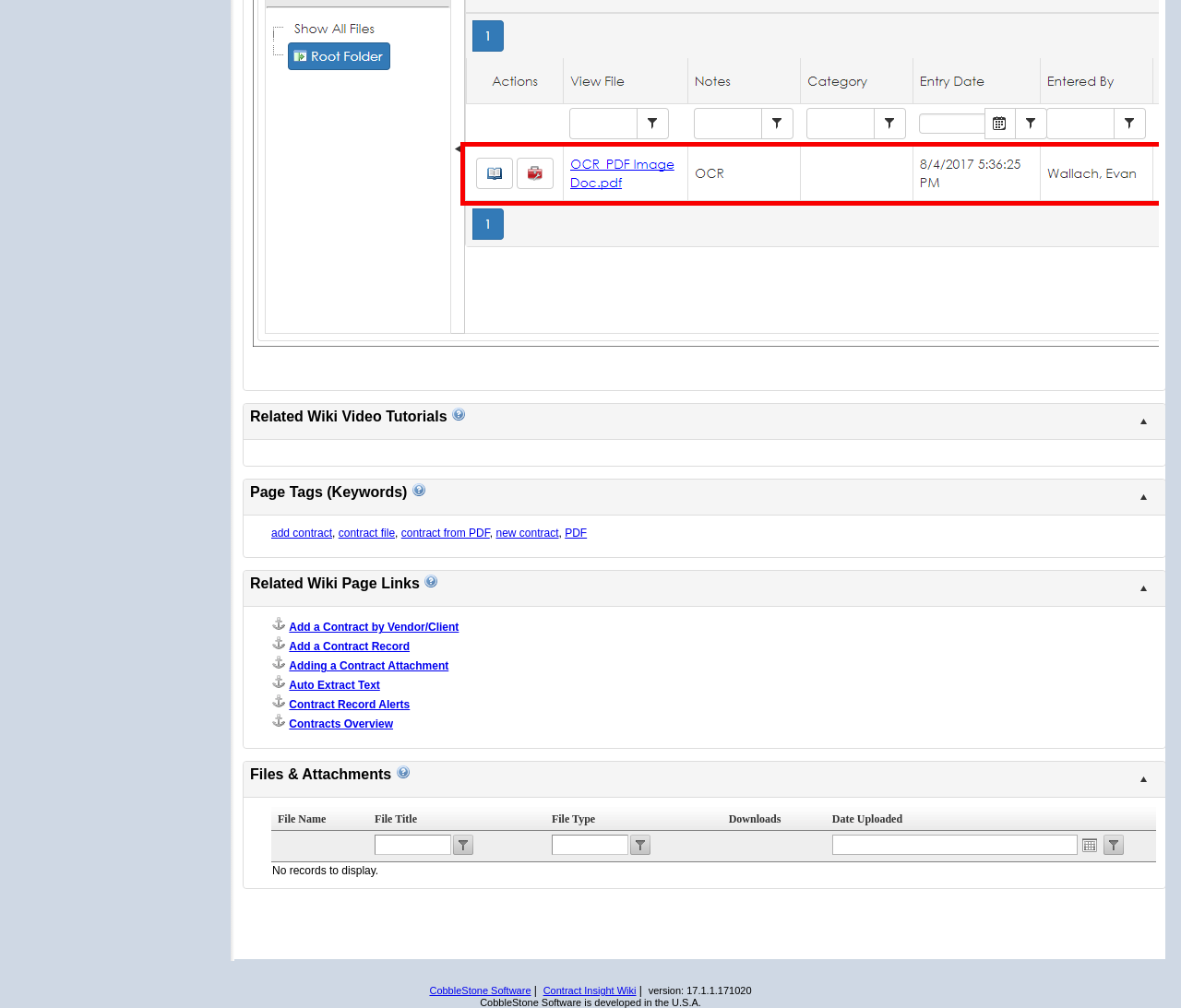Give the bounding box coordinates for the element described by: "Contracts Overview".

[0.245, 0.712, 0.333, 0.725]